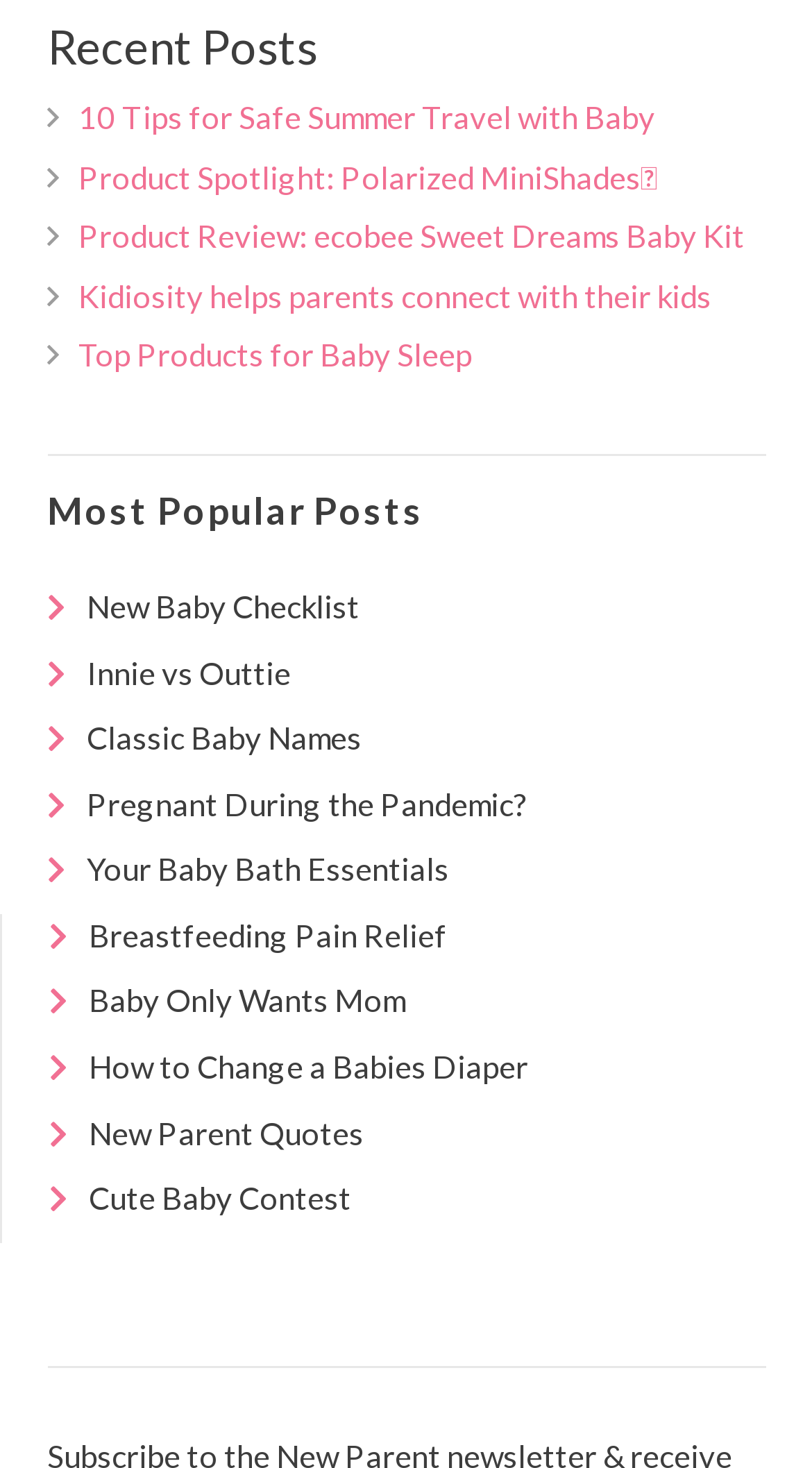Can you pinpoint the bounding box coordinates for the clickable element required for this instruction: "explore most popular posts"? The coordinates should be four float numbers between 0 and 1, i.e., [left, top, right, bottom].

[0.058, 0.333, 0.522, 0.364]